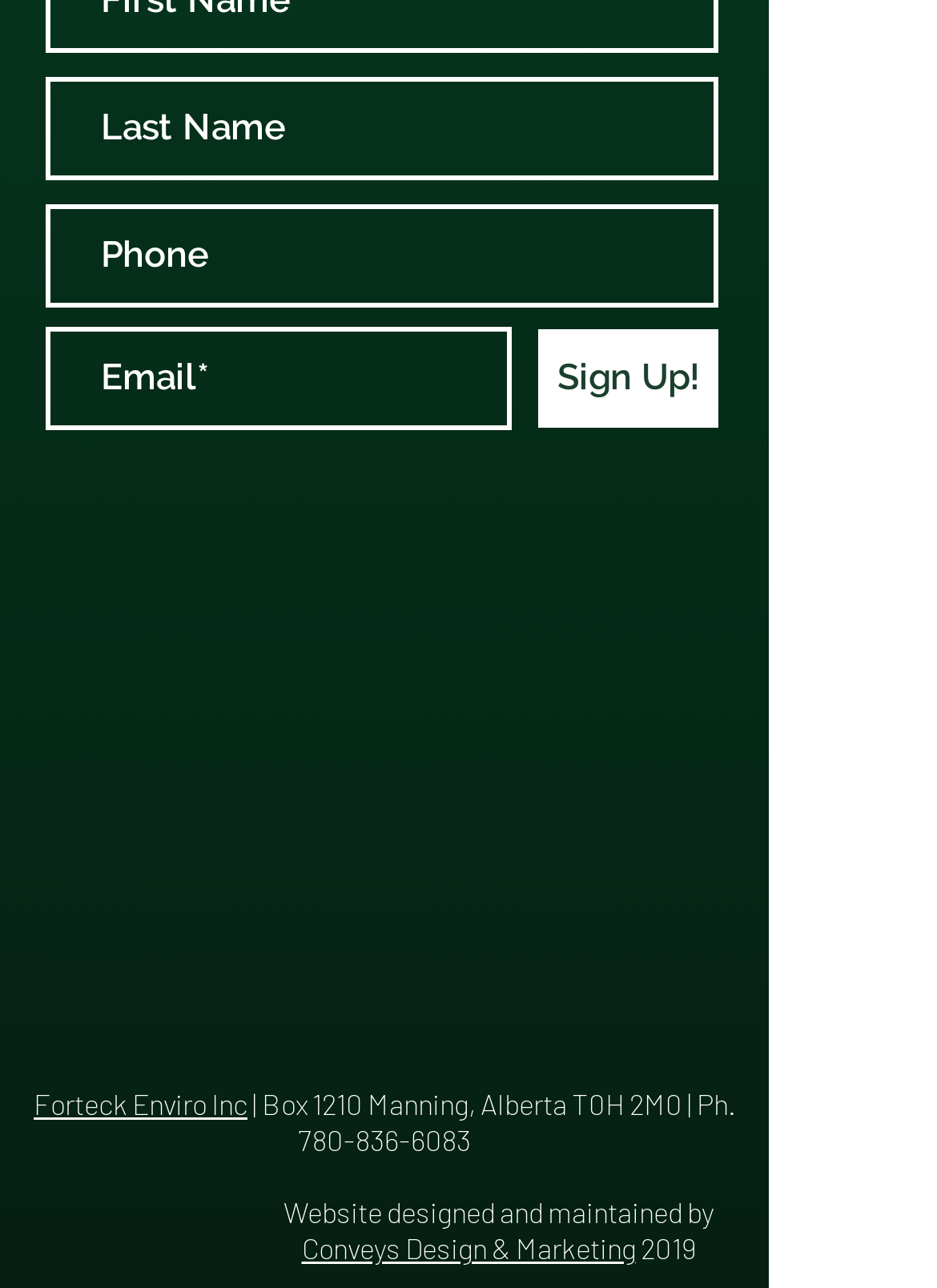Please specify the coordinates of the bounding box for the element that should be clicked to carry out this instruction: "Enter last name". The coordinates must be four float numbers between 0 and 1, formatted as [left, top, right, bottom].

[0.049, 0.06, 0.767, 0.14]